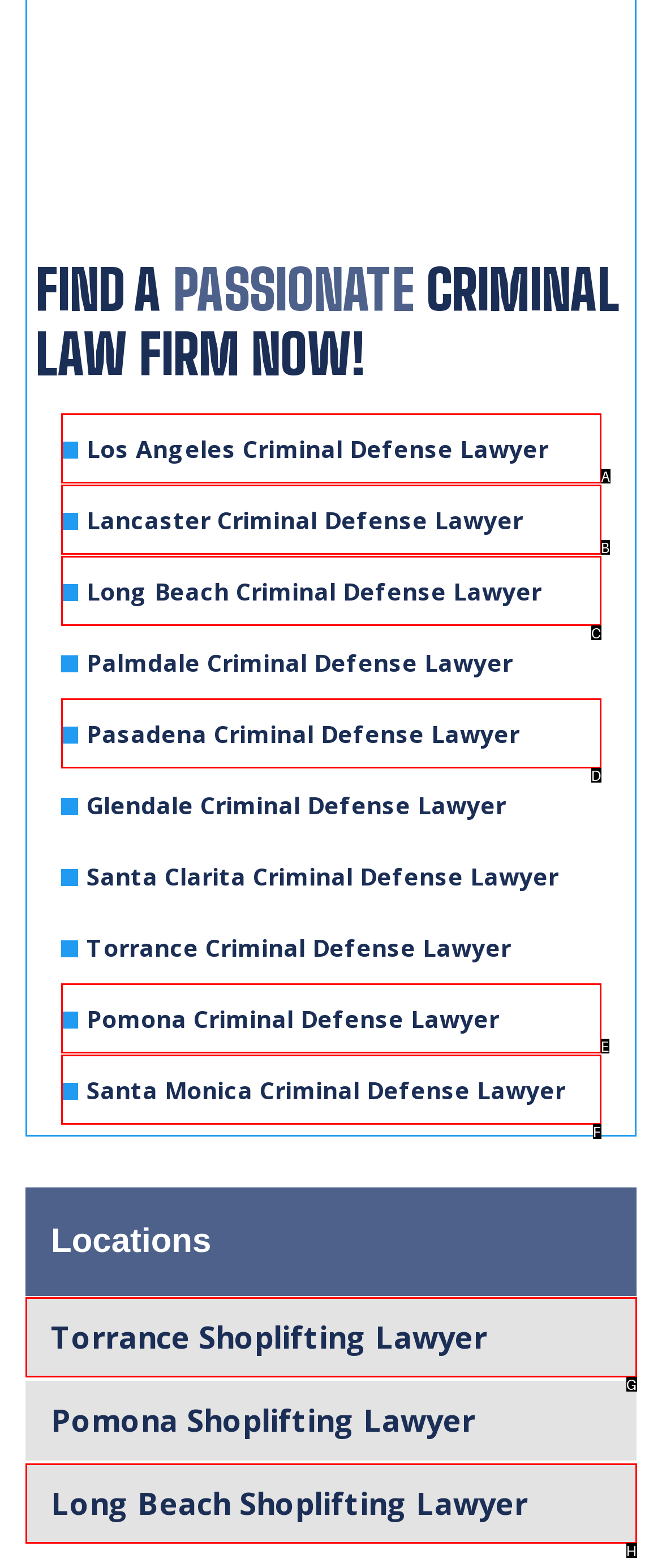Tell me which one HTML element best matches the description: title="The Link News" Answer with the option's letter from the given choices directly.

None